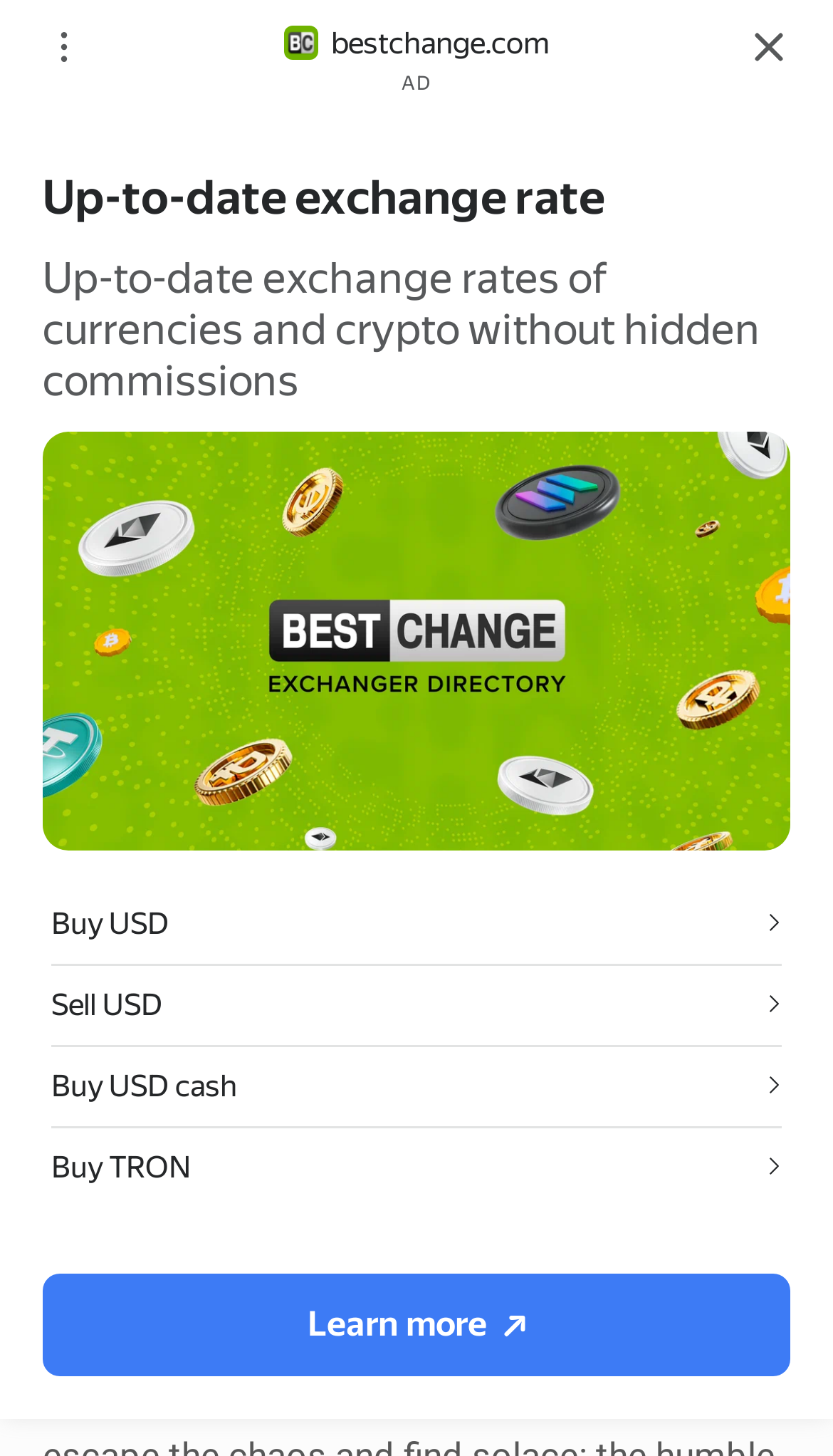Specify the bounding box coordinates for the region that must be clicked to perform the given instruction: "Search for something".

[0.764, 0.021, 0.856, 0.059]